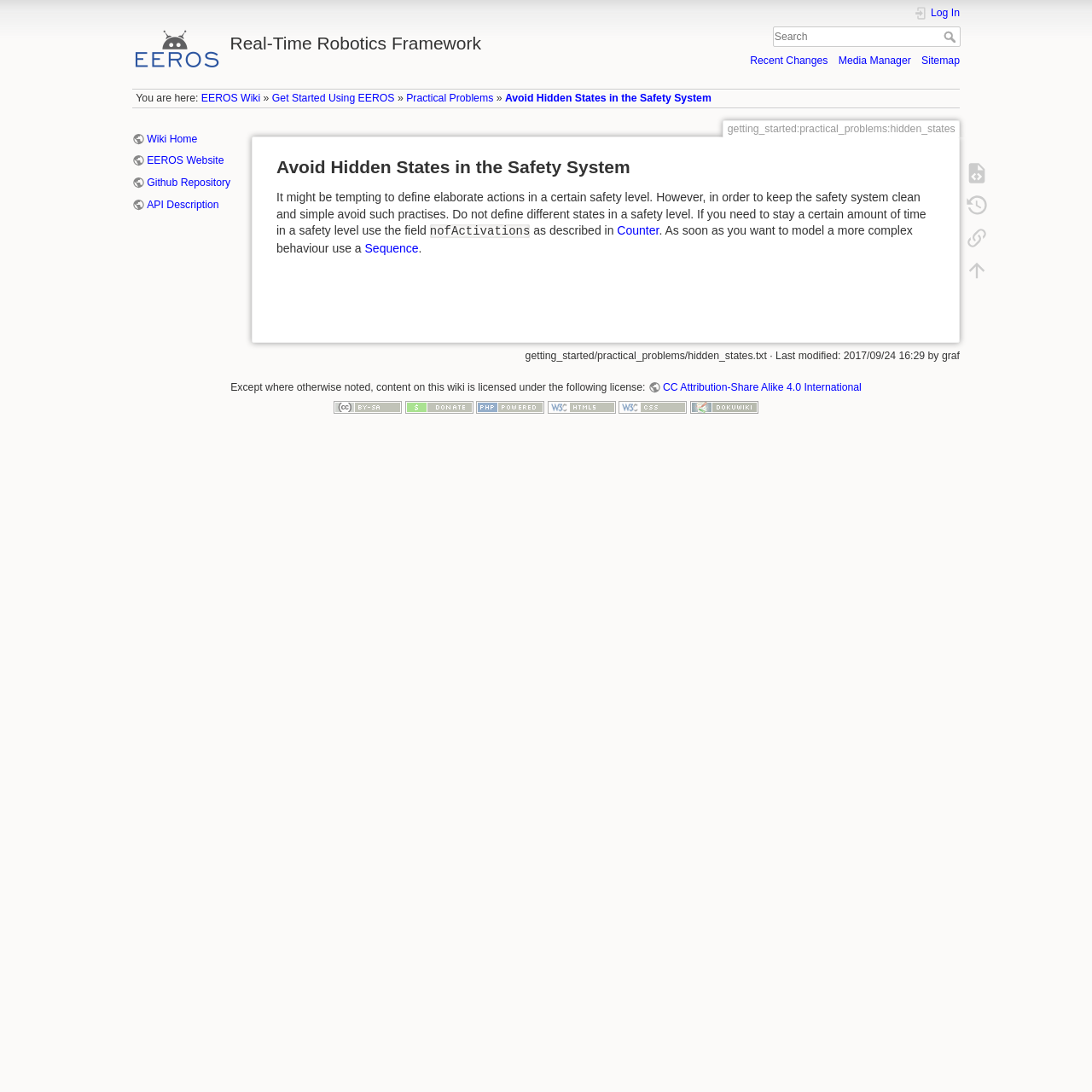Could you indicate the bounding box coordinates of the region to click in order to complete this instruction: "Show the page source".

[0.877, 0.144, 0.912, 0.173]